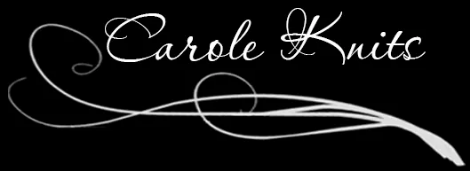Respond with a single word or phrase to the following question: What is the purpose of the logo?

welcoming signpost